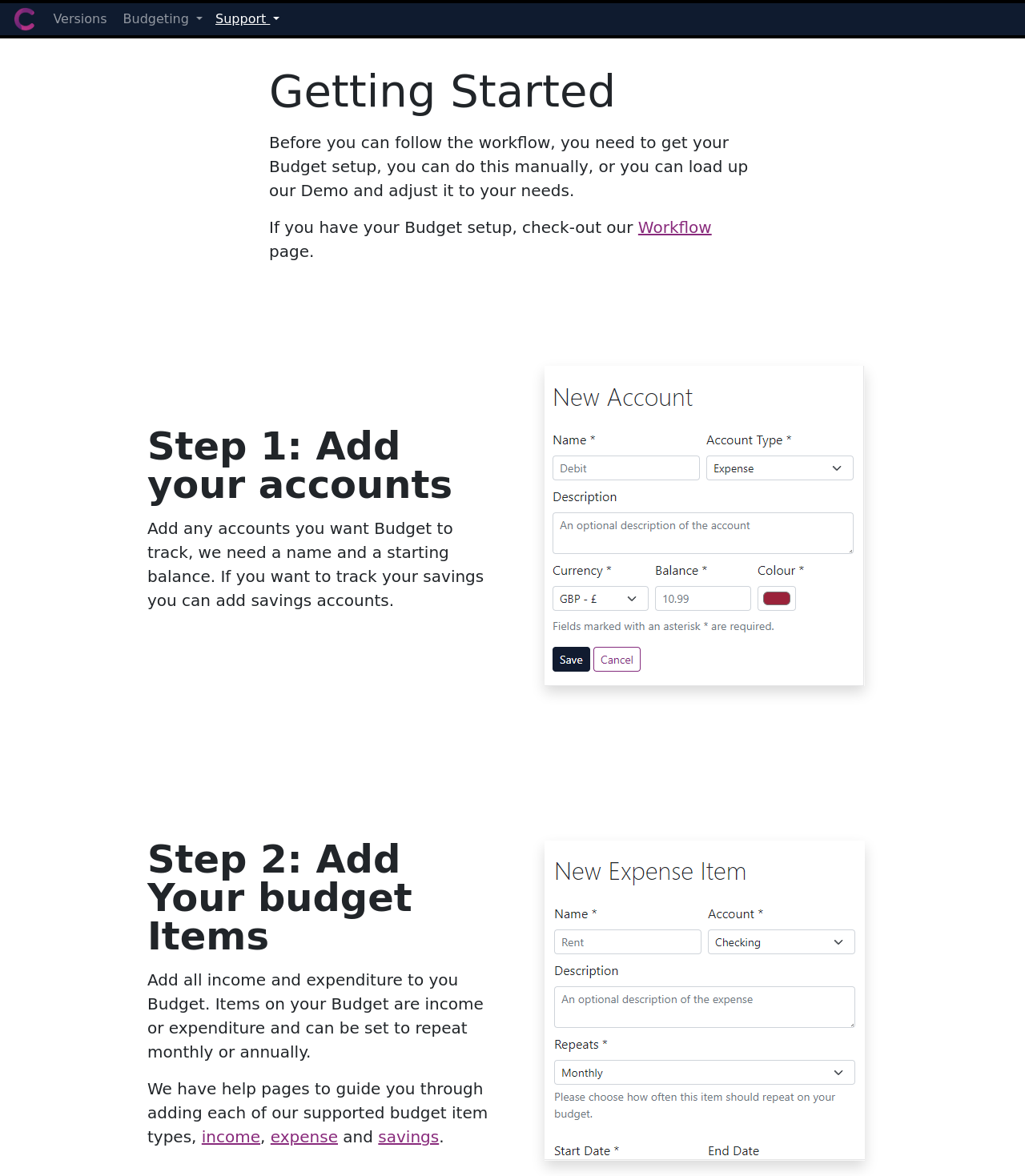Locate the bounding box coordinates of the area to click to fulfill this instruction: "Click on 'income'". The bounding box should be presented as four float numbers between 0 and 1, in the order [left, top, right, bottom].

[0.197, 0.959, 0.254, 0.975]